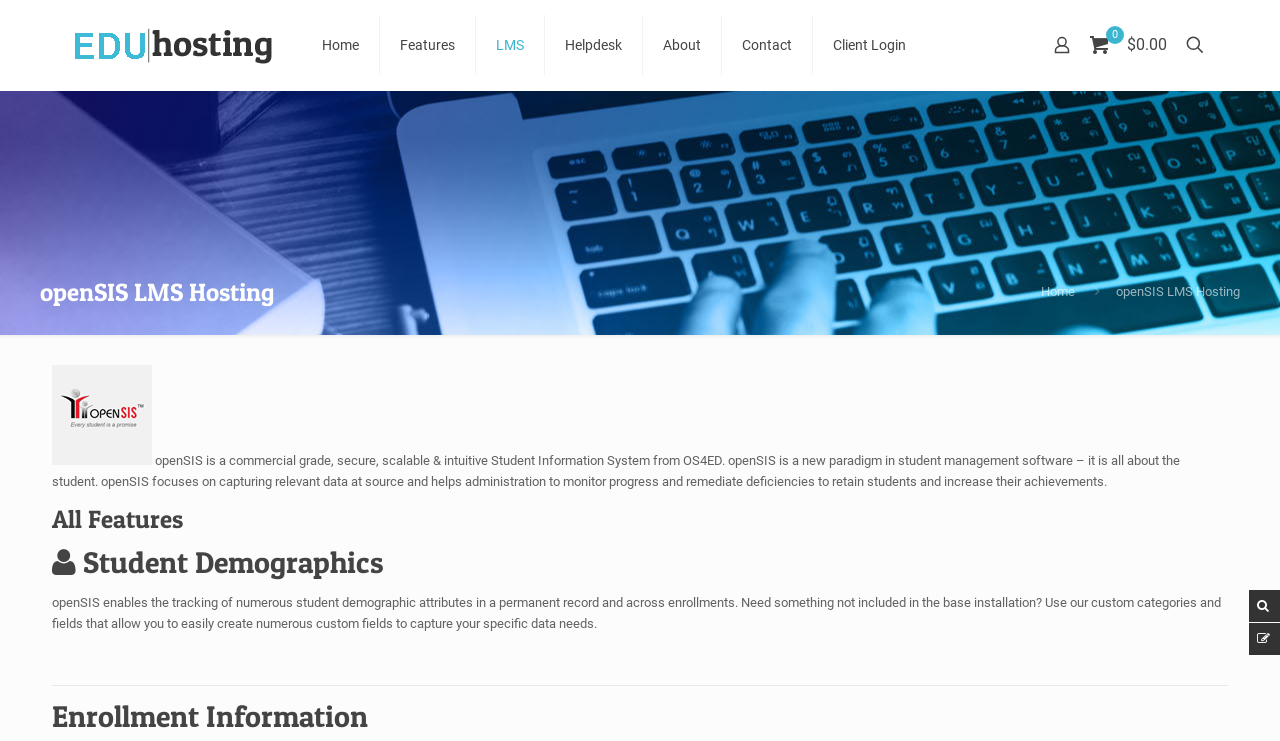Write a detailed summary of the webpage, including text, images, and layout.

The webpage is about EDU Hosting, specifically highlighting its openSIS LMS Hosting service. At the top left corner, there is a logo of EDU Hosting, accompanied by a navigation menu with links to various pages, including Home, Features, LMS, Helpdesk, About, Contact, and Client Login. 

On the top right corner, there are three icons: a user icon, a cart icon with a price of $0.00, and a search icon. 

Below the navigation menu, there is a heading that reads "openSIS LMS Hosting". On the right side of this heading, there is a link to the Home page. 

The main content of the webpage is a description of openSIS, a commercial-grade student information system. The text explains that openSIS is a secure, scalable, and intuitive system that focuses on capturing relevant data at the source and helps administration to monitor progress and remediate deficiencies. 

Underneath this description, there are several headings, including "All Features", "Student Demographics", and "Enrollment Information". The "Student Demographics" section explains that openSIS enables the tracking of numerous student demographic attributes and allows for custom fields to capture specific data needs. 

At the bottom of the page, there are two social media links, represented by icons.